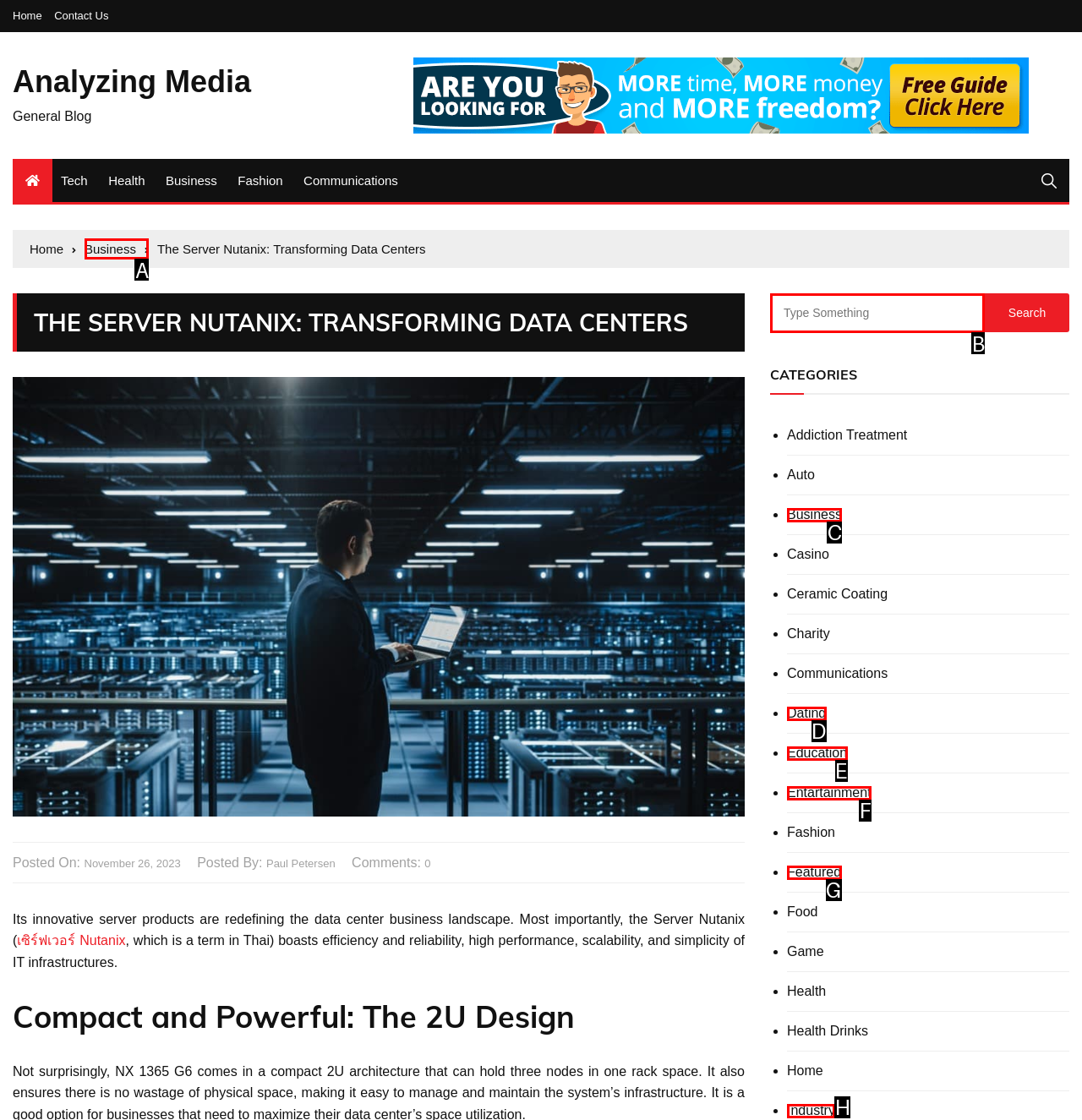Identify the correct option to click in order to accomplish the task: Search for something Provide your answer with the letter of the selected choice.

B